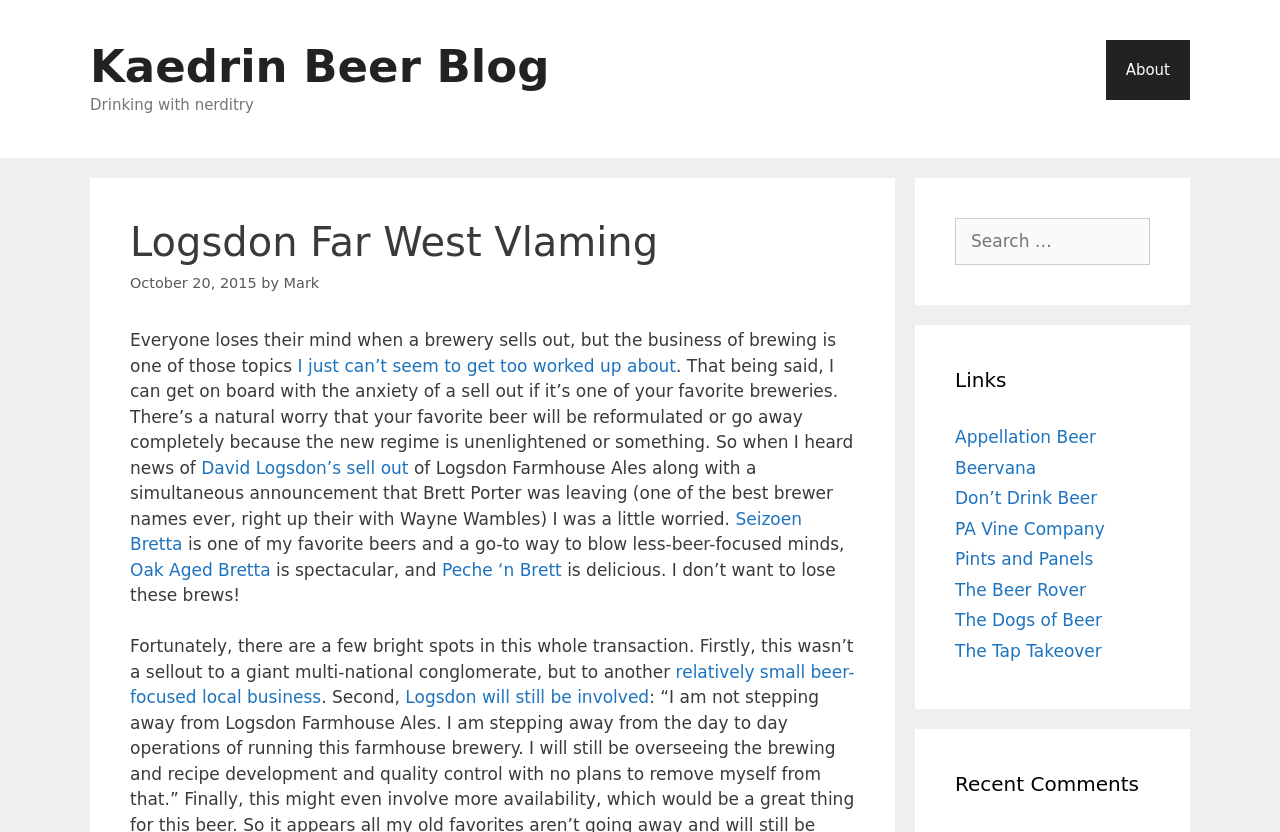Pinpoint the bounding box coordinates of the element to be clicked to execute the instruction: "Visit the Kaedrin Beer Blog homepage".

[0.07, 0.048, 0.429, 0.112]